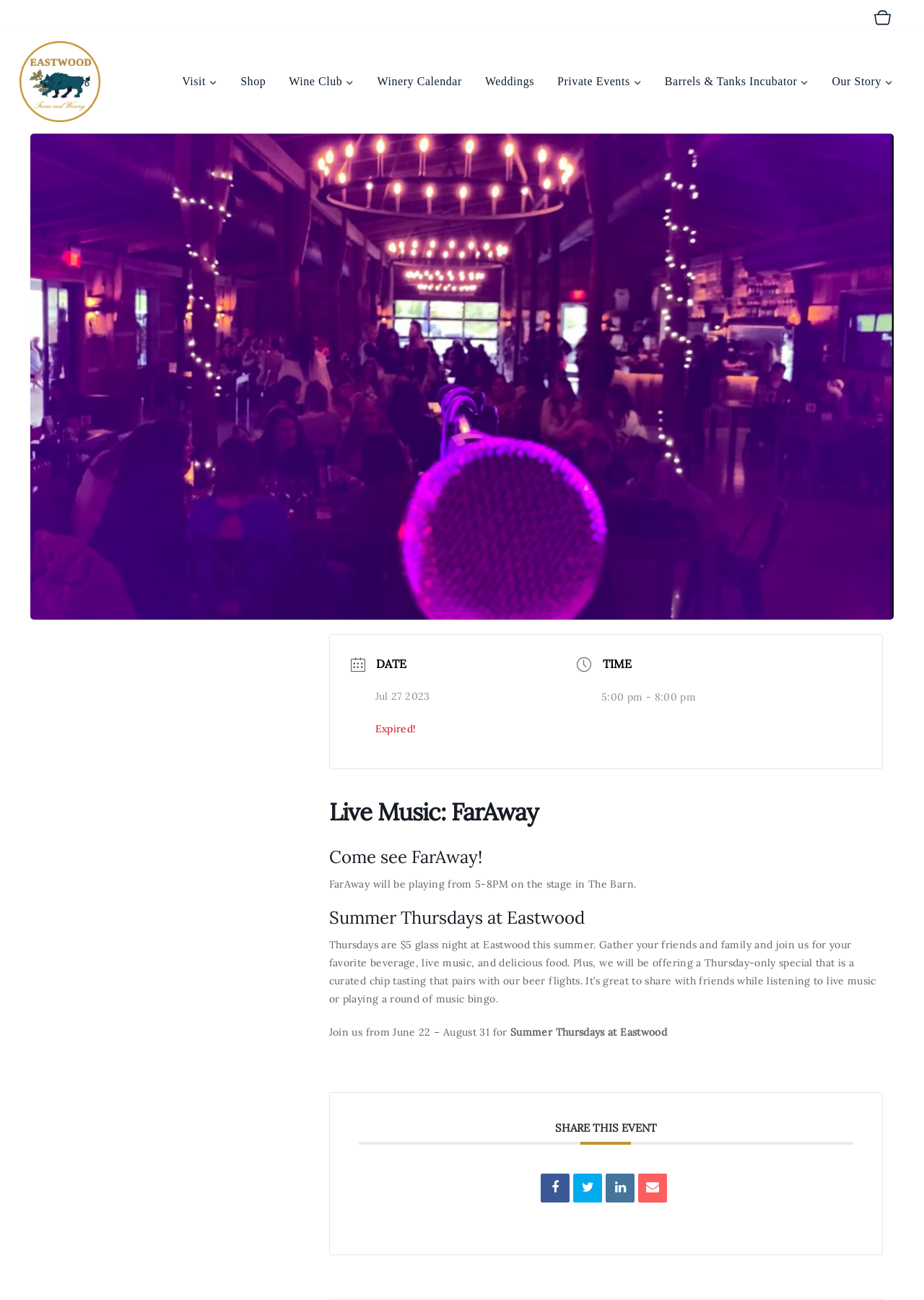From the element description: "Private EventsExpand", extract the bounding box coordinates of the UI element. The coordinates should be expressed as four float numbers between 0 and 1, in the order [left, top, right, bottom].

[0.591, 0.052, 0.707, 0.074]